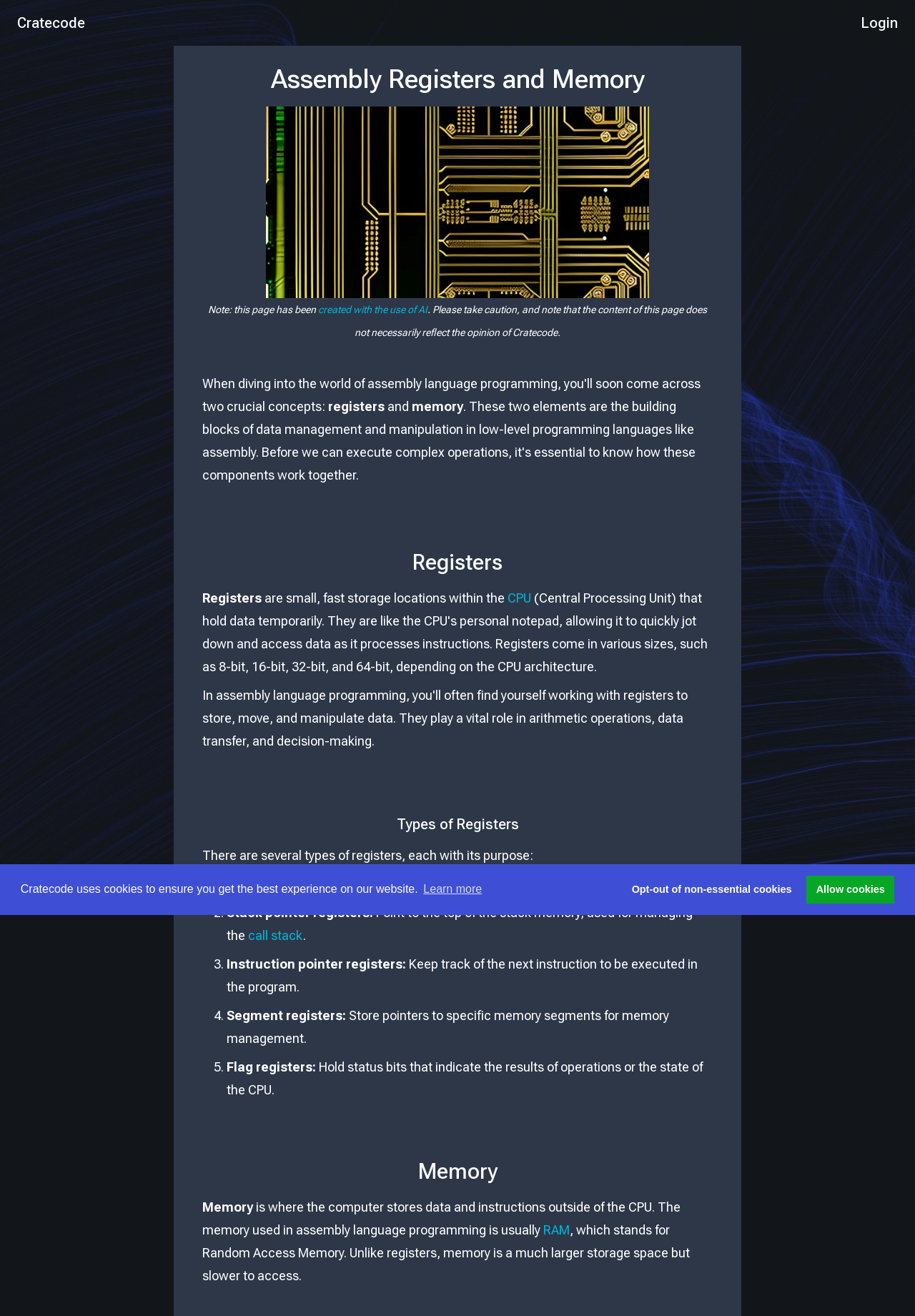Find the bounding box coordinates for the element described here: "Cratecode".

[0.019, 0.009, 0.093, 0.026]